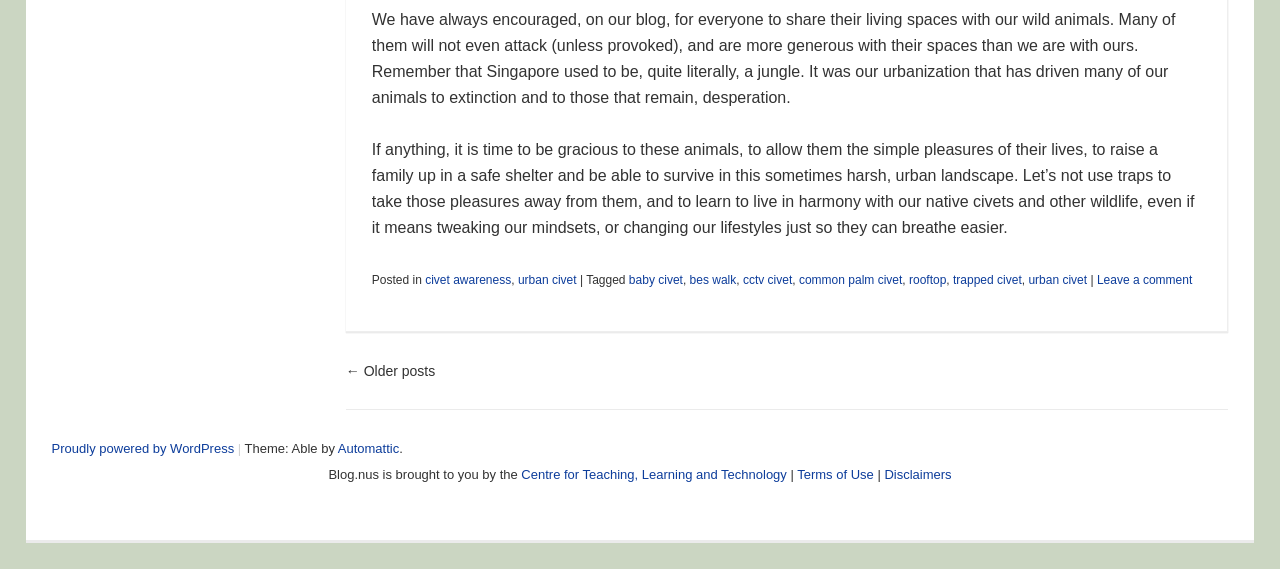Please identify the bounding box coordinates of the area I need to click to accomplish the following instruction: "Click on the 'Leave a comment' link".

[0.857, 0.481, 0.931, 0.505]